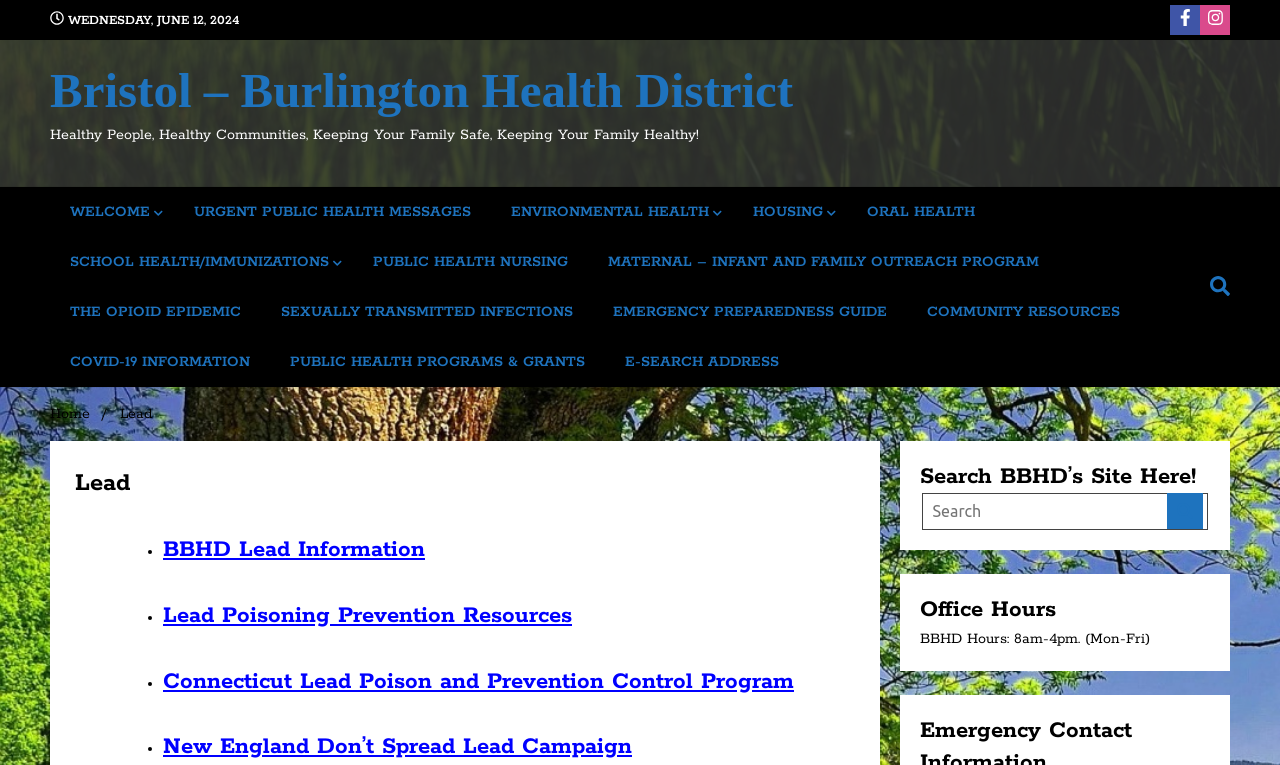Please specify the bounding box coordinates in the format (top-left x, top-left y, bottom-right x, bottom-right y), with values ranging from 0 to 1. Identify the bounding box for the UI component described as follows: Sexually Transmitted Infections

[0.204, 0.375, 0.463, 0.44]